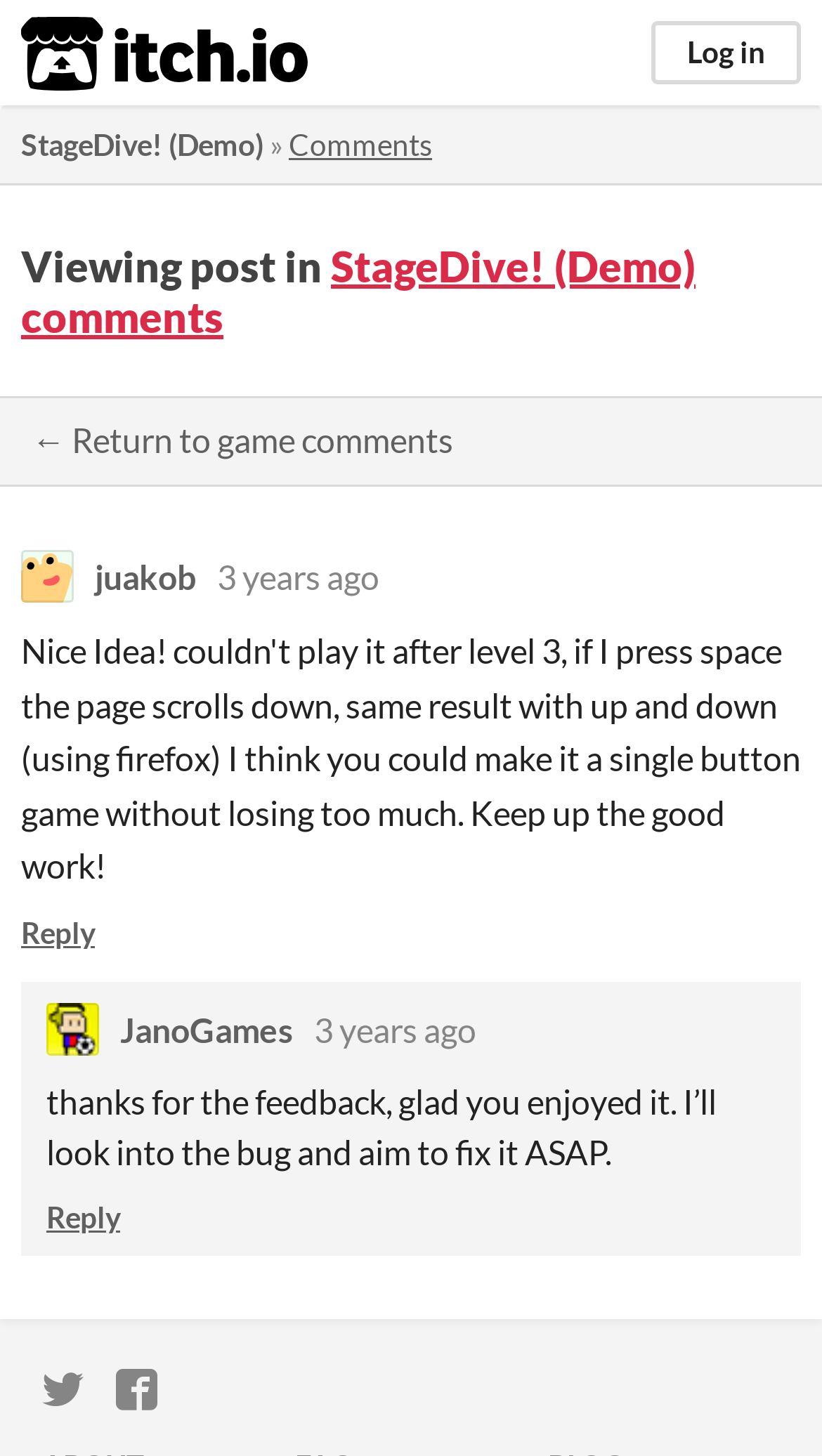Provide the bounding box coordinates of the UI element that matches the description: "juakob".

[0.115, 0.382, 0.238, 0.41]